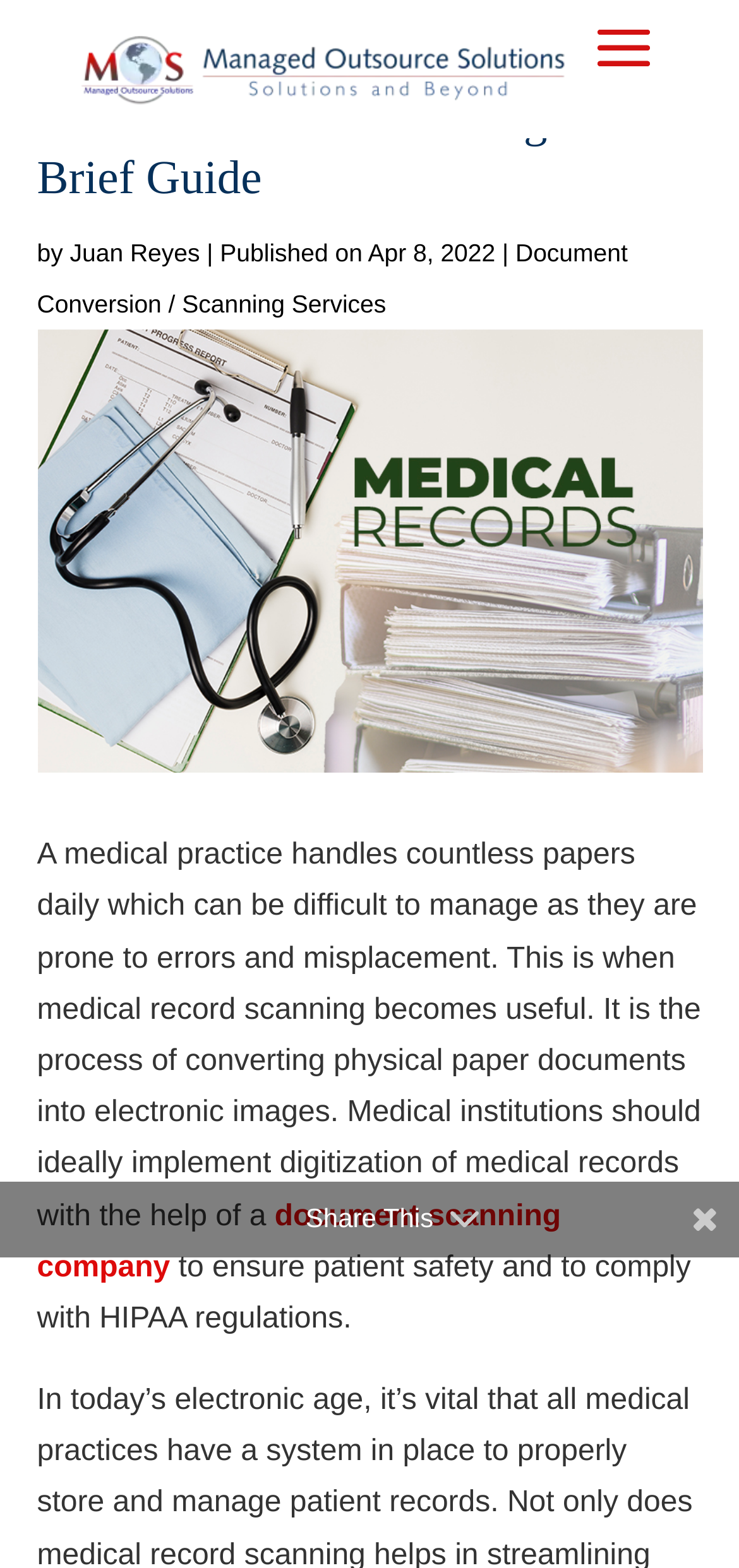What is the topic of the article?
Please provide a comprehensive answer based on the details in the screenshot.

The topic of the article is 'Medical Records Scanning', which is the main heading of the webpage and is also mentioned in the image description as 'Medical records scanning a brief guide'.